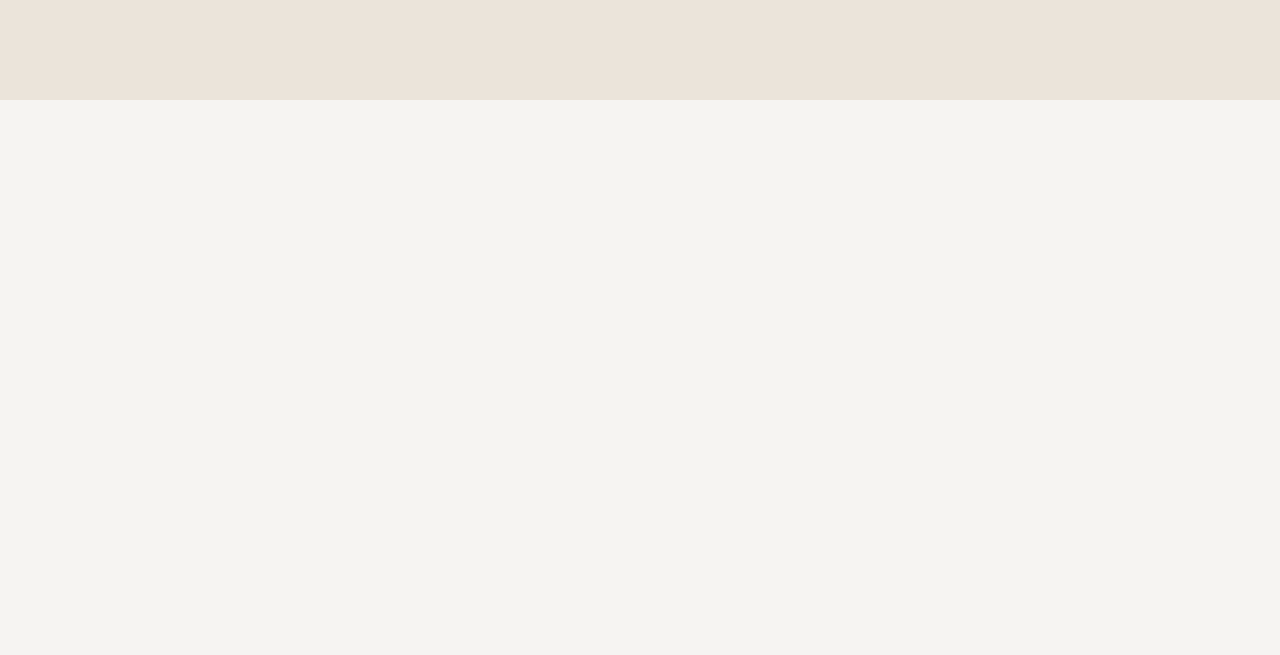Can you give a detailed response to the following question using the information from the image? What is depicted in the image next to 'Production Management'?

The image next to the 'Production Management' link shows several pink piglets nursing from their sow, lined up side by side on a grated floor in what appears to be a farming environment.